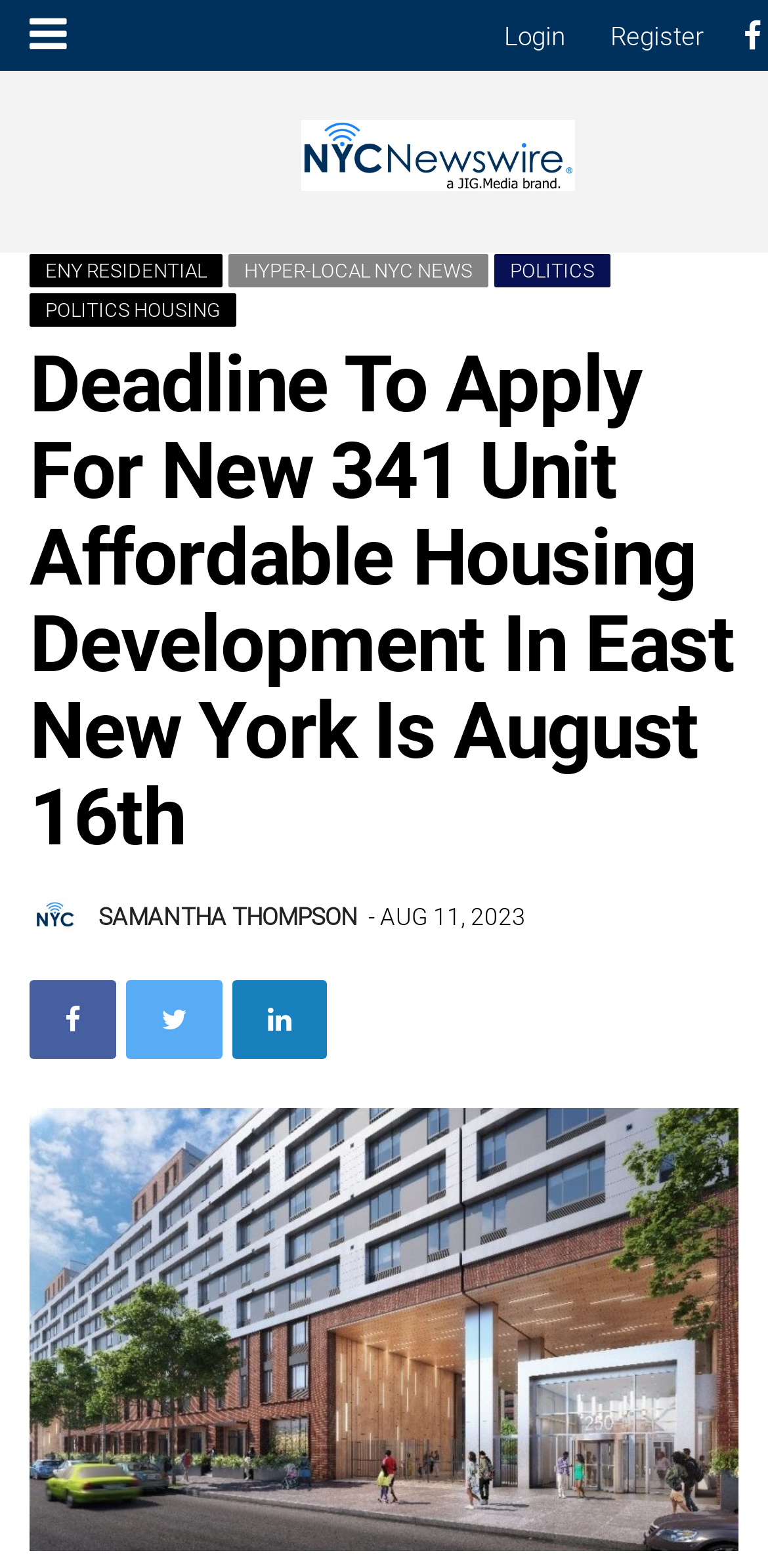Provide a brief response in the form of a single word or phrase:
How many social media links are there?

3